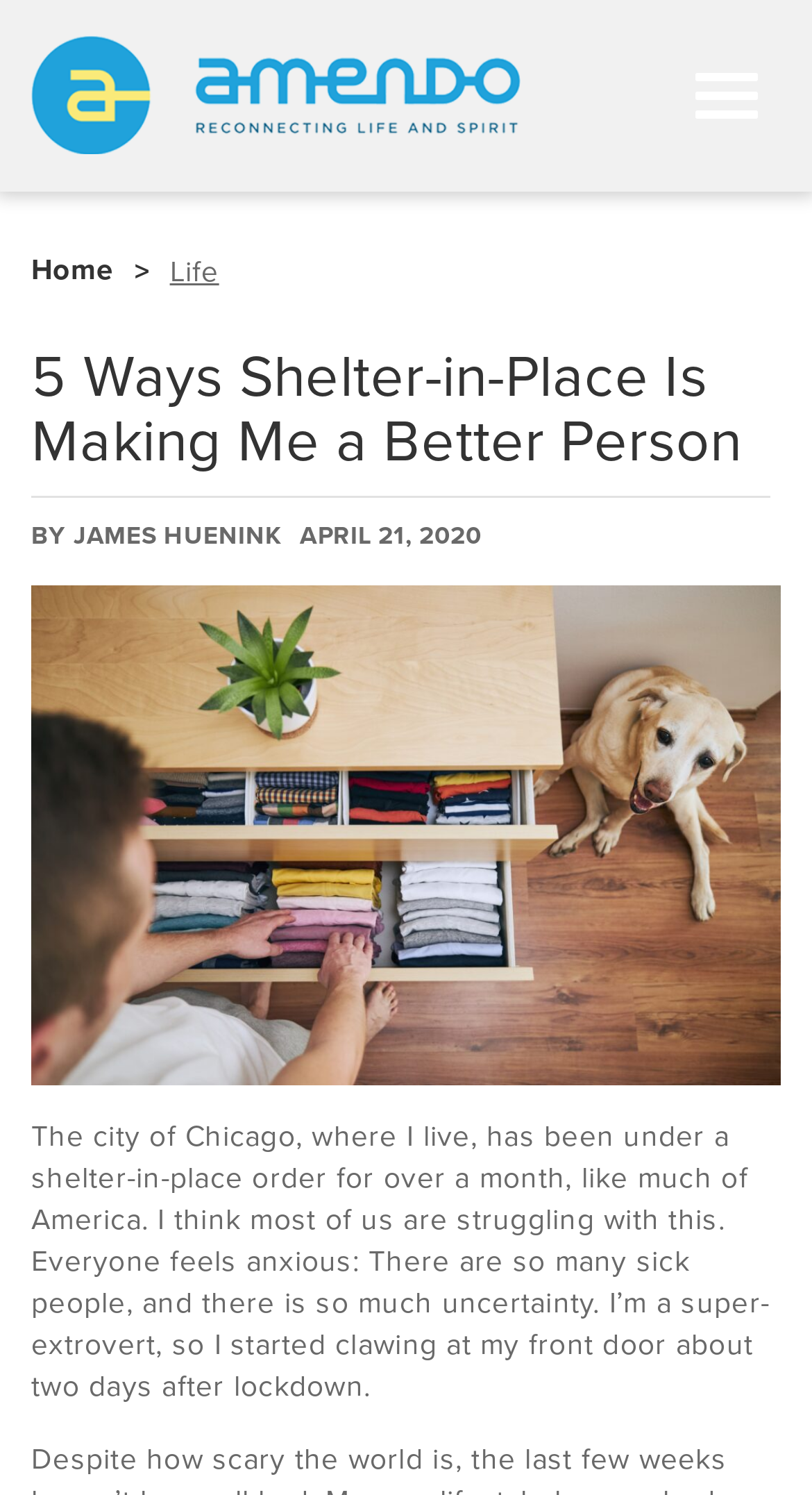Find the bounding box coordinates for the HTML element specified by: "James Huenink".

[0.09, 0.348, 0.348, 0.367]